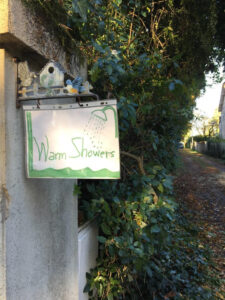What can be seen leading away from the sign?
Refer to the image and provide a concise answer in one word or phrase.

A path